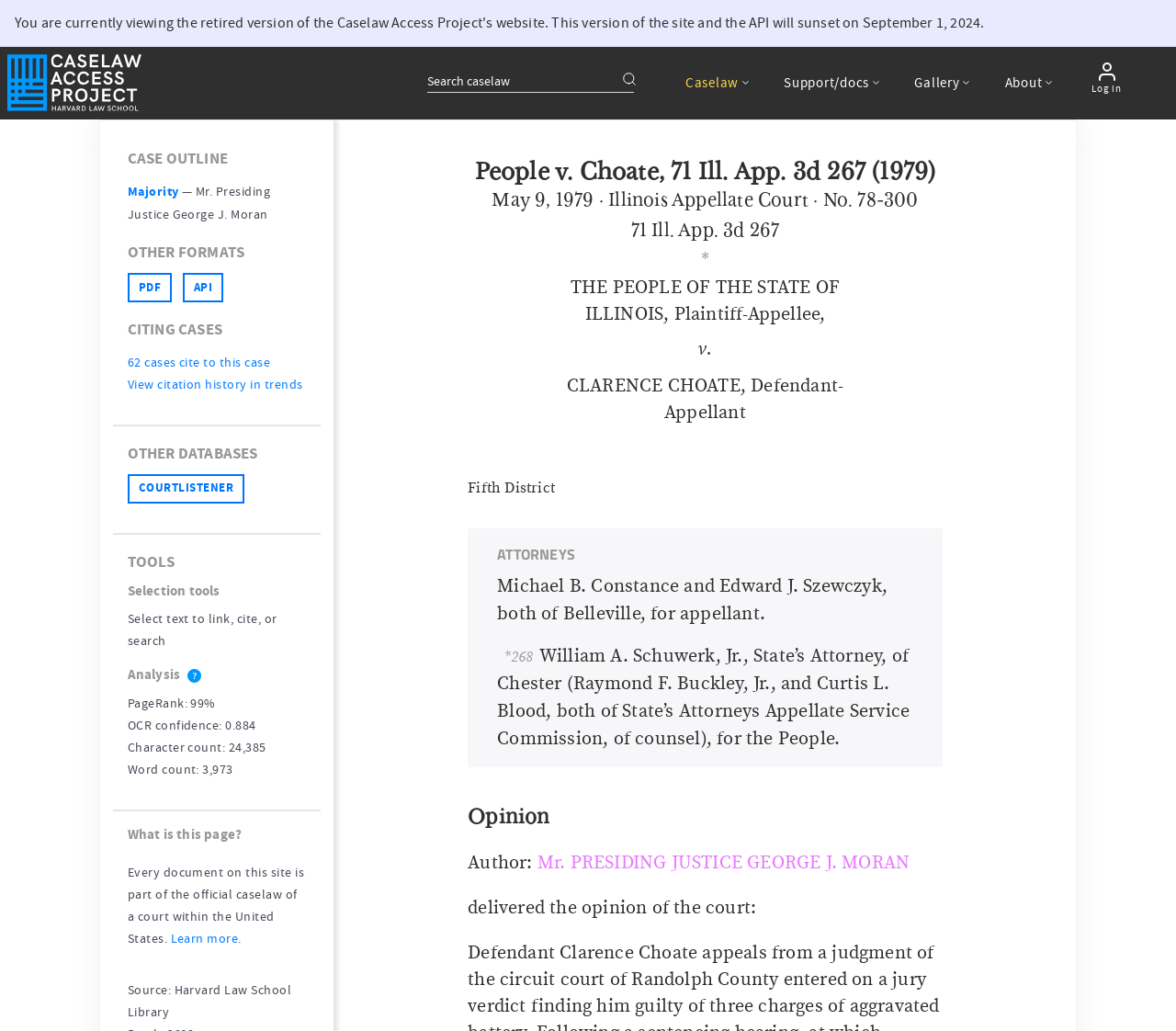Determine the bounding box coordinates of the element's region needed to click to follow the instruction: "Go to Caselaw Access Project Home". Provide these coordinates as four float numbers between 0 and 1, formatted as [left, top, right, bottom].

[0.006, 0.053, 0.12, 0.109]